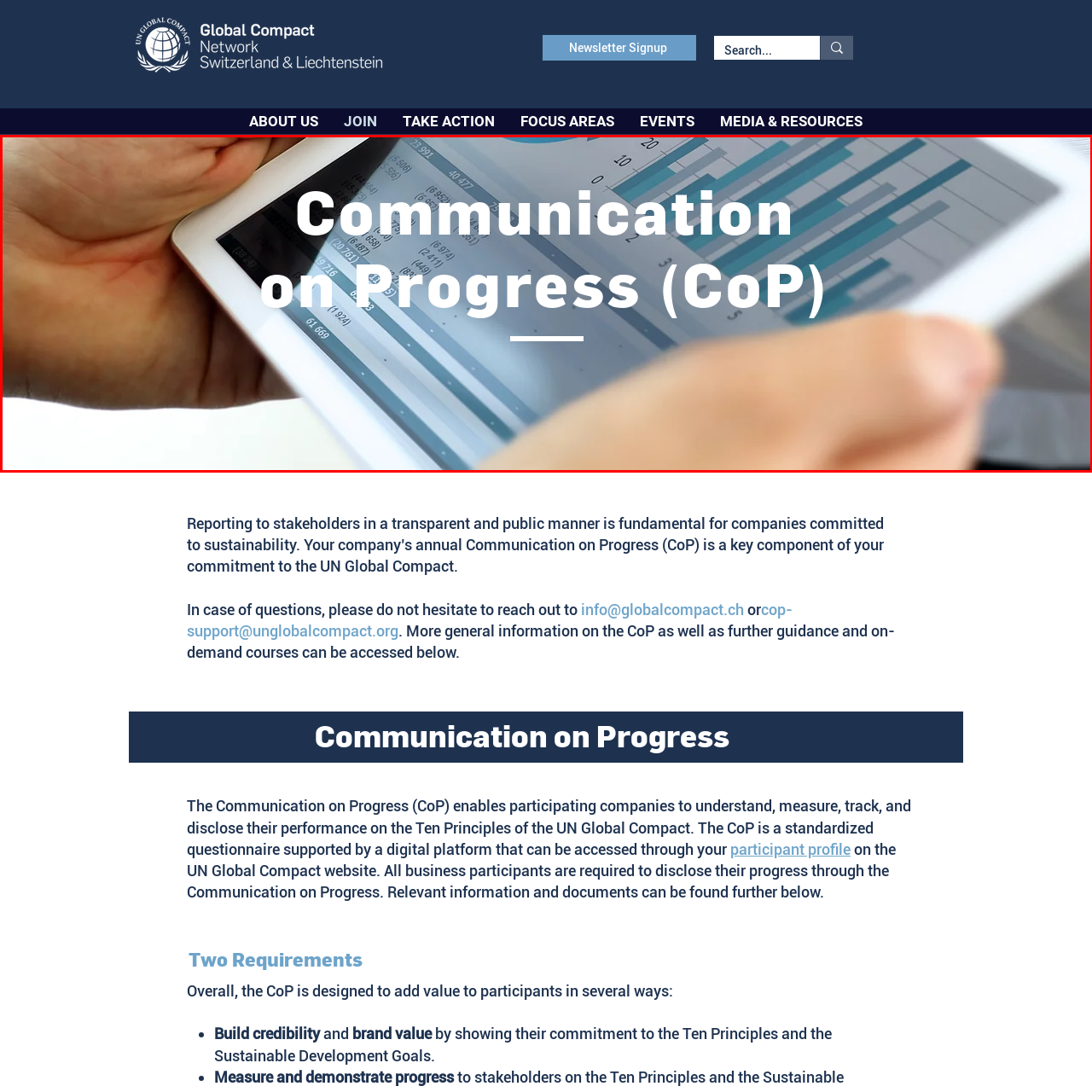Detail the scene within the red-bordered box in the image, including all relevant features and actions.

The image prominently features the phrase "Communication on Progress (CoP)" superimposed over a tablet screen displaying various charts and data visualizations, indicative of performance tracking. The hands holding the tablet suggest an interactive engagement with the content, which reflects the concept of transparency and accountability essential for companies committed to sustainability. This visual augments the central theme of the Communication on Progress, a critical element for organizations participating in the UN Global Compact. The design emphasizes the significance of reporting and measuring progress in alignment with global sustainability principles.